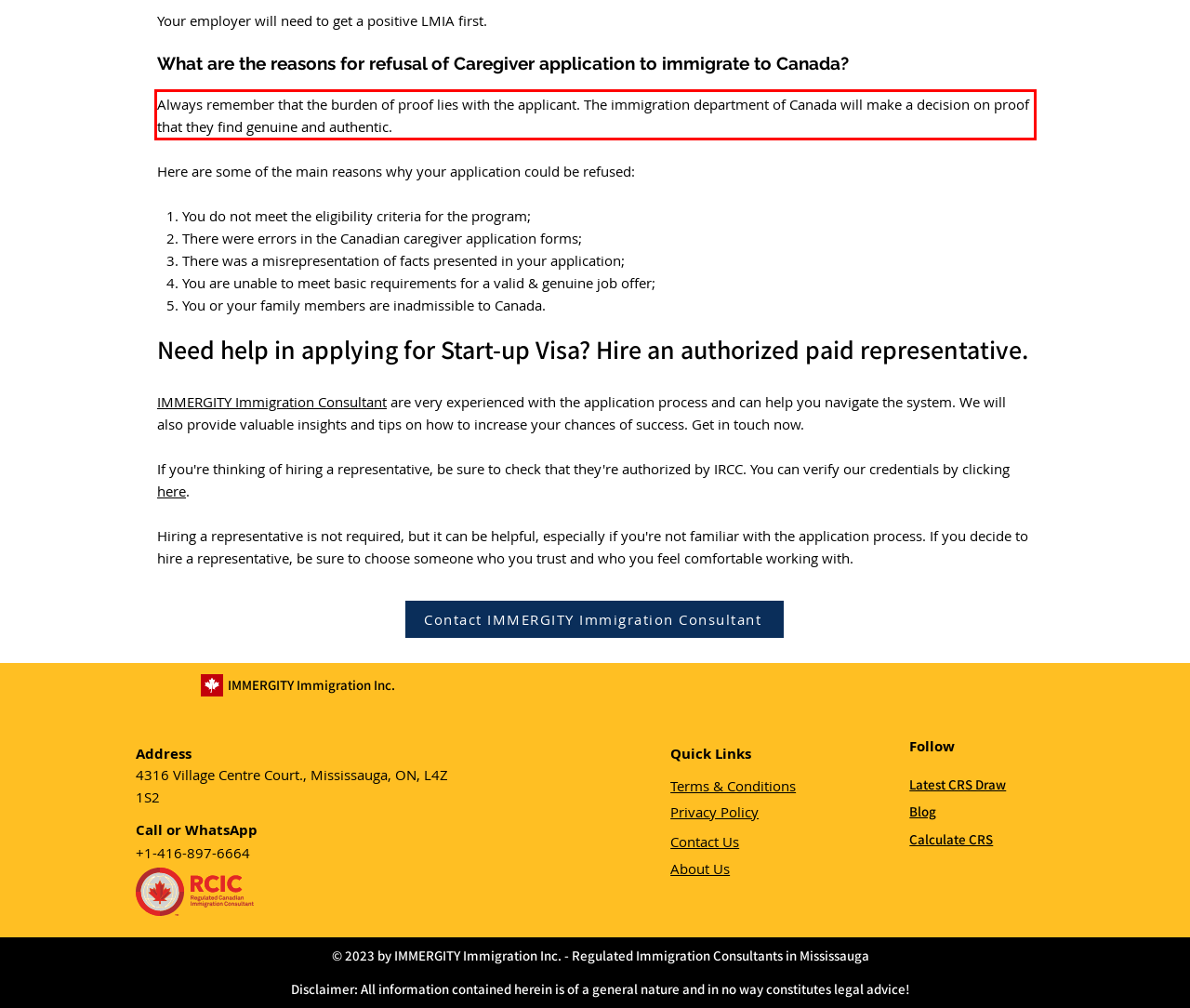There is a UI element on the webpage screenshot marked by a red bounding box. Extract and generate the text content from within this red box.

Always remember that the burden of proof lies with the applicant. The immigration department of Canada will make a decision on proof that they find genuine and authentic.